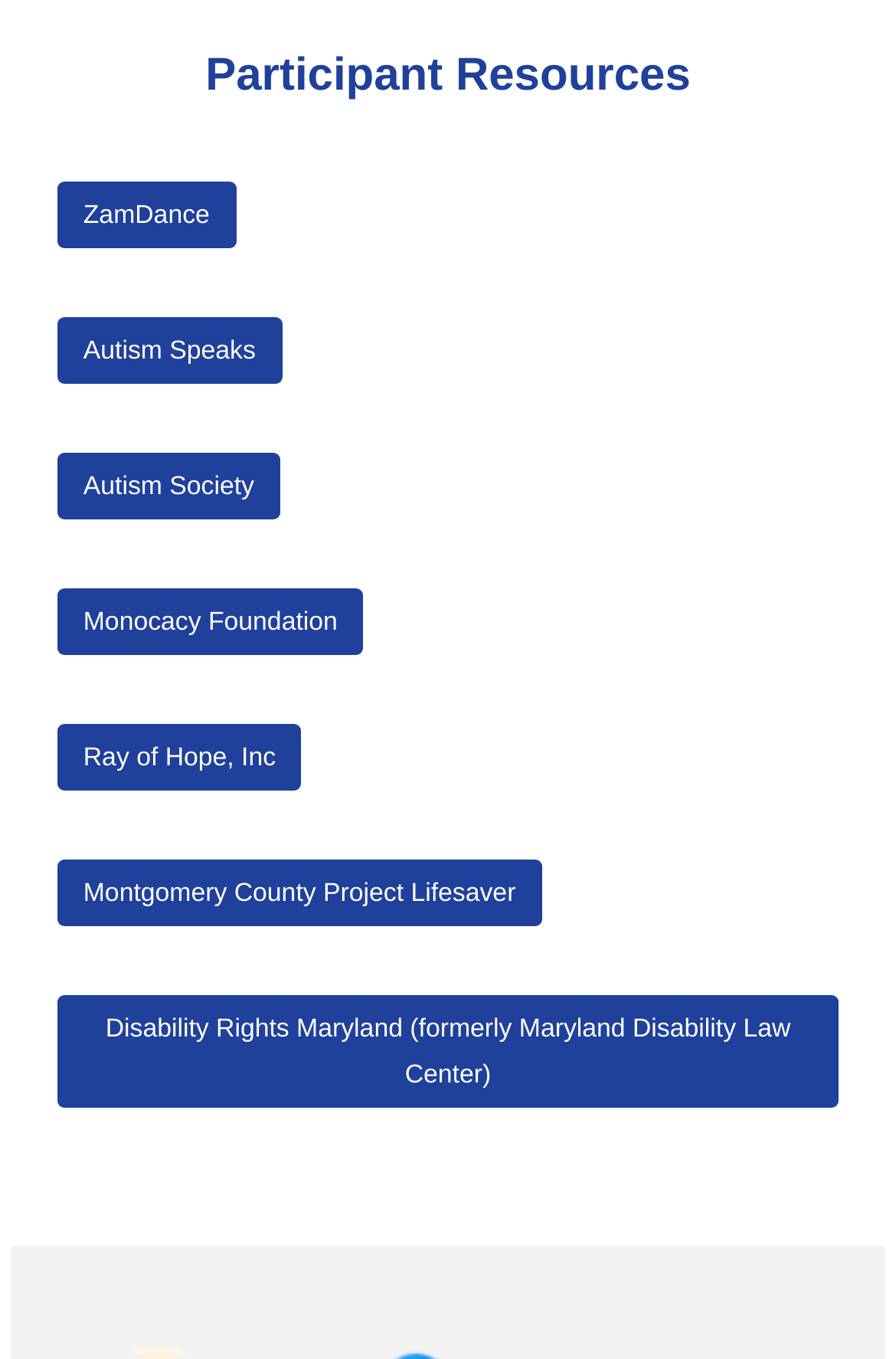Given the element description "Montgomery County Project Lifesaver" in the screenshot, predict the bounding box coordinates of that UI element.

[0.064, 0.633, 0.604, 0.682]